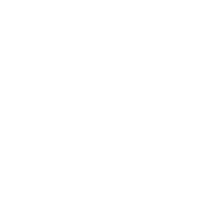What type of environments is the product ideal for?
Please elaborate on the answer to the question with detailed information.

The caption states that the product is designed for various settings such as classrooms, conference rooms, and lecture halls, making it ideal for educational and professional environments.